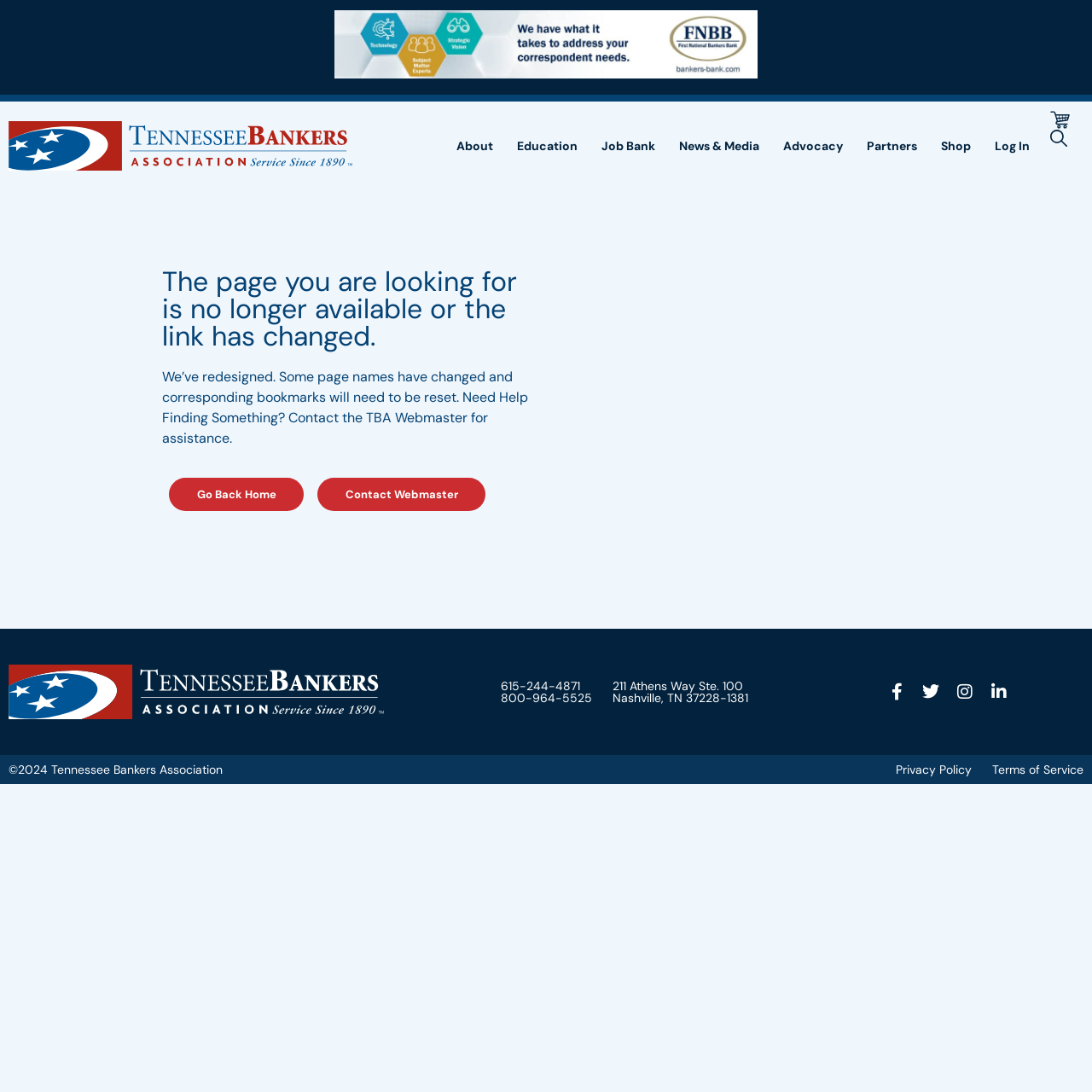Respond to the question below with a single word or phrase:
What is the name of the organization?

Tennessee Bankers Association